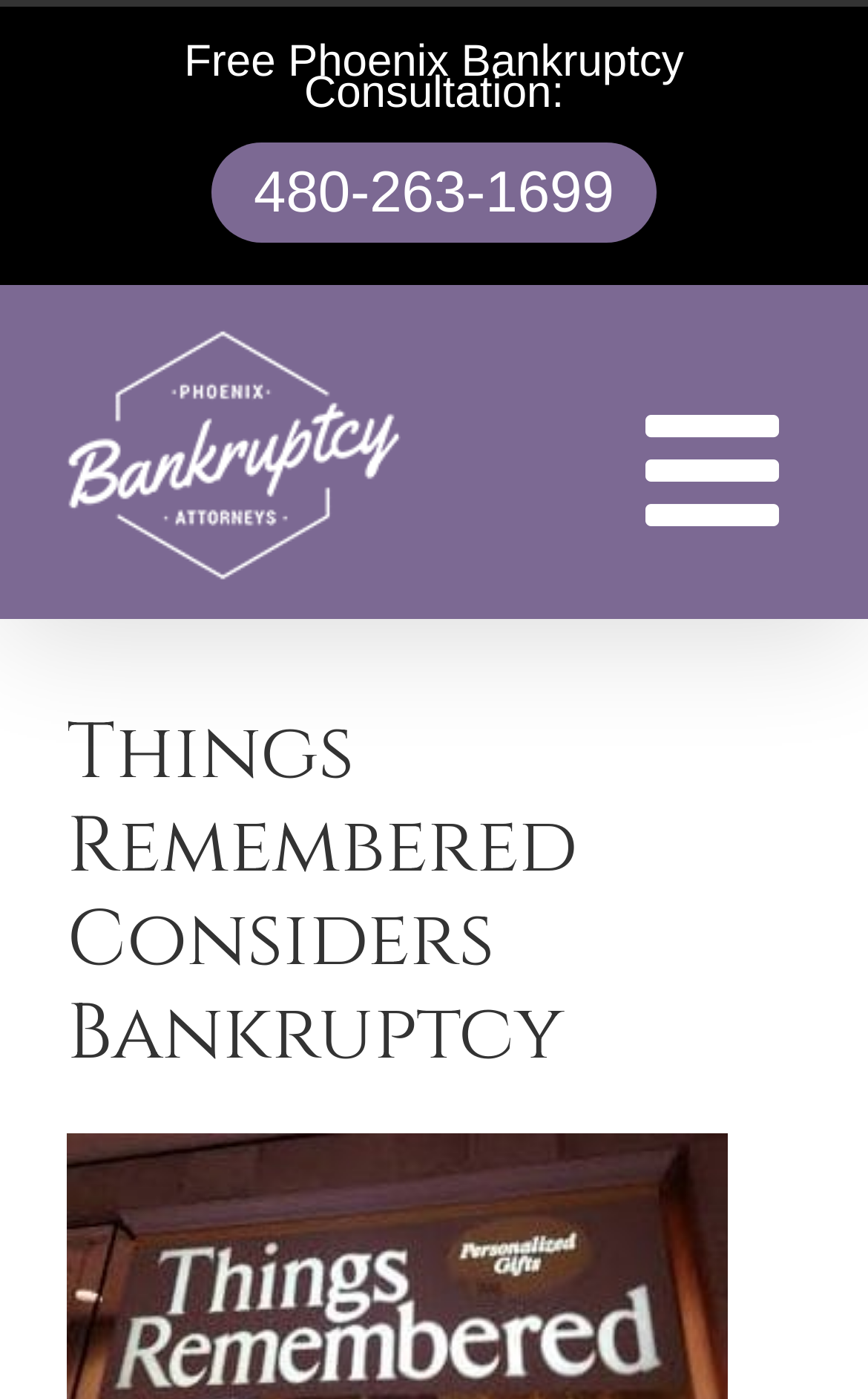Using the element description: "aria-label="Previous slide"", determine the bounding box coordinates. The coordinates should be in the format [left, top, right, bottom], with values between 0 and 1.

None